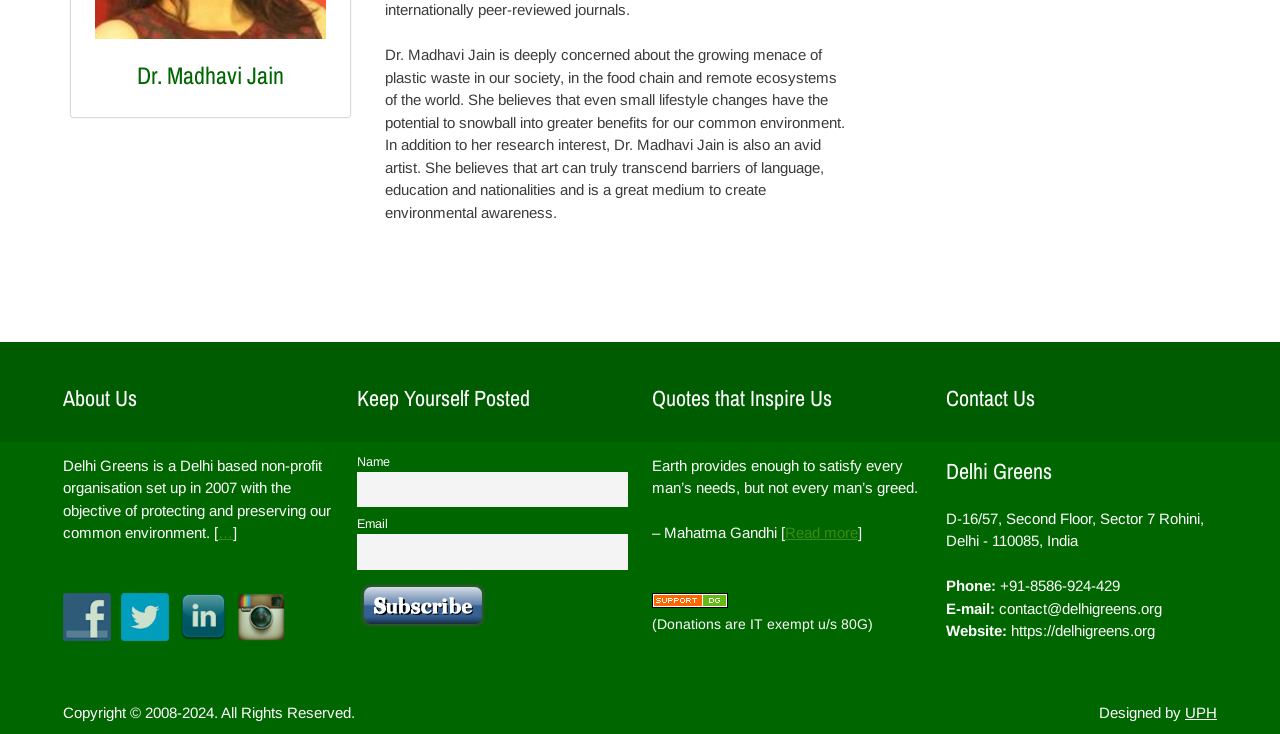Using the format (top-left x, top-left y, bottom-right x, bottom-right y), provide the bounding box coordinates for the described UI element. All values should be floating point numbers between 0 and 1: parent_node: Email name="ne"

[0.279, 0.728, 0.491, 0.776]